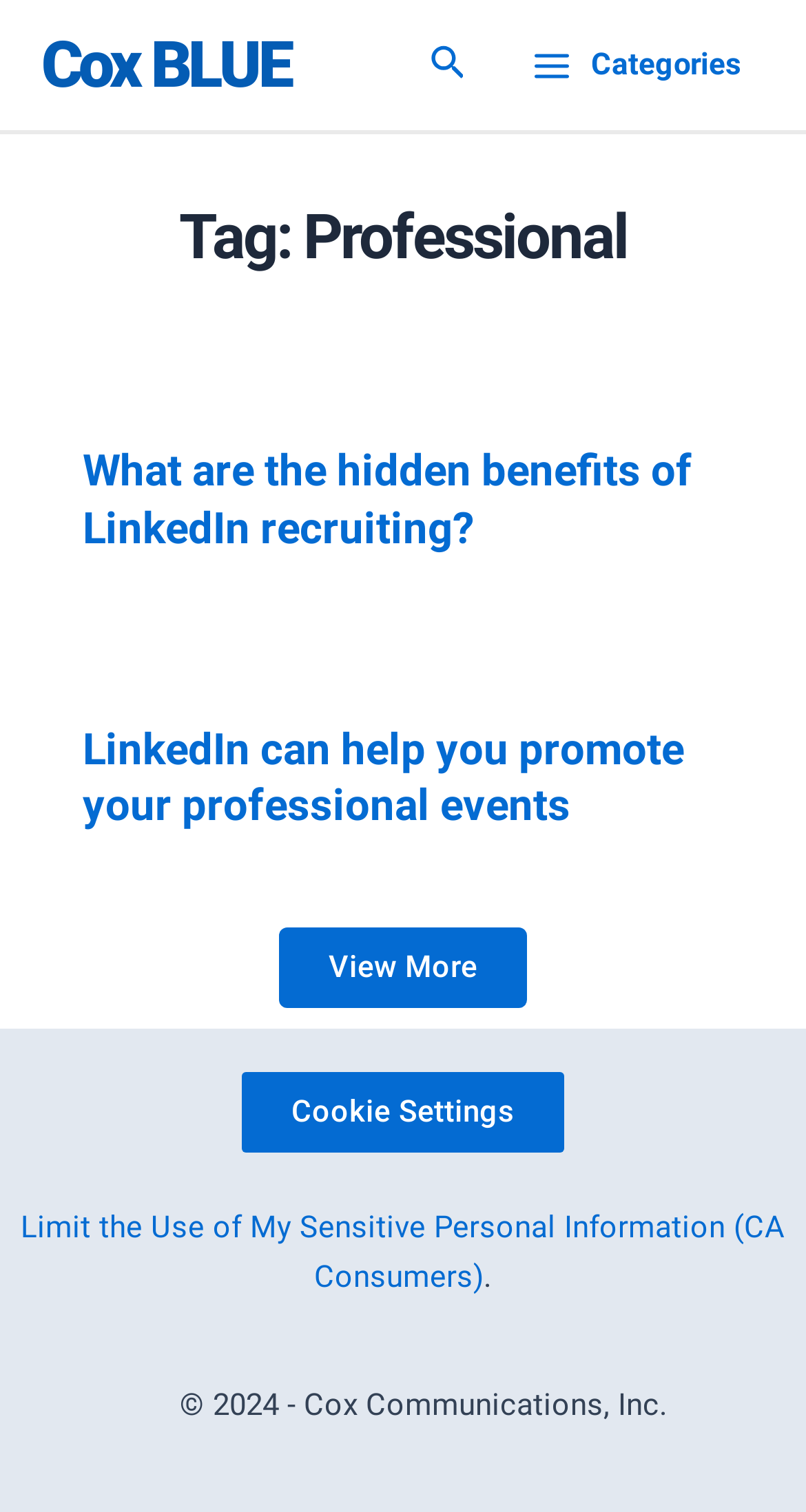Give a one-word or short phrase answer to this question: 
What is the topic of the first article?

LinkedIn recruiting